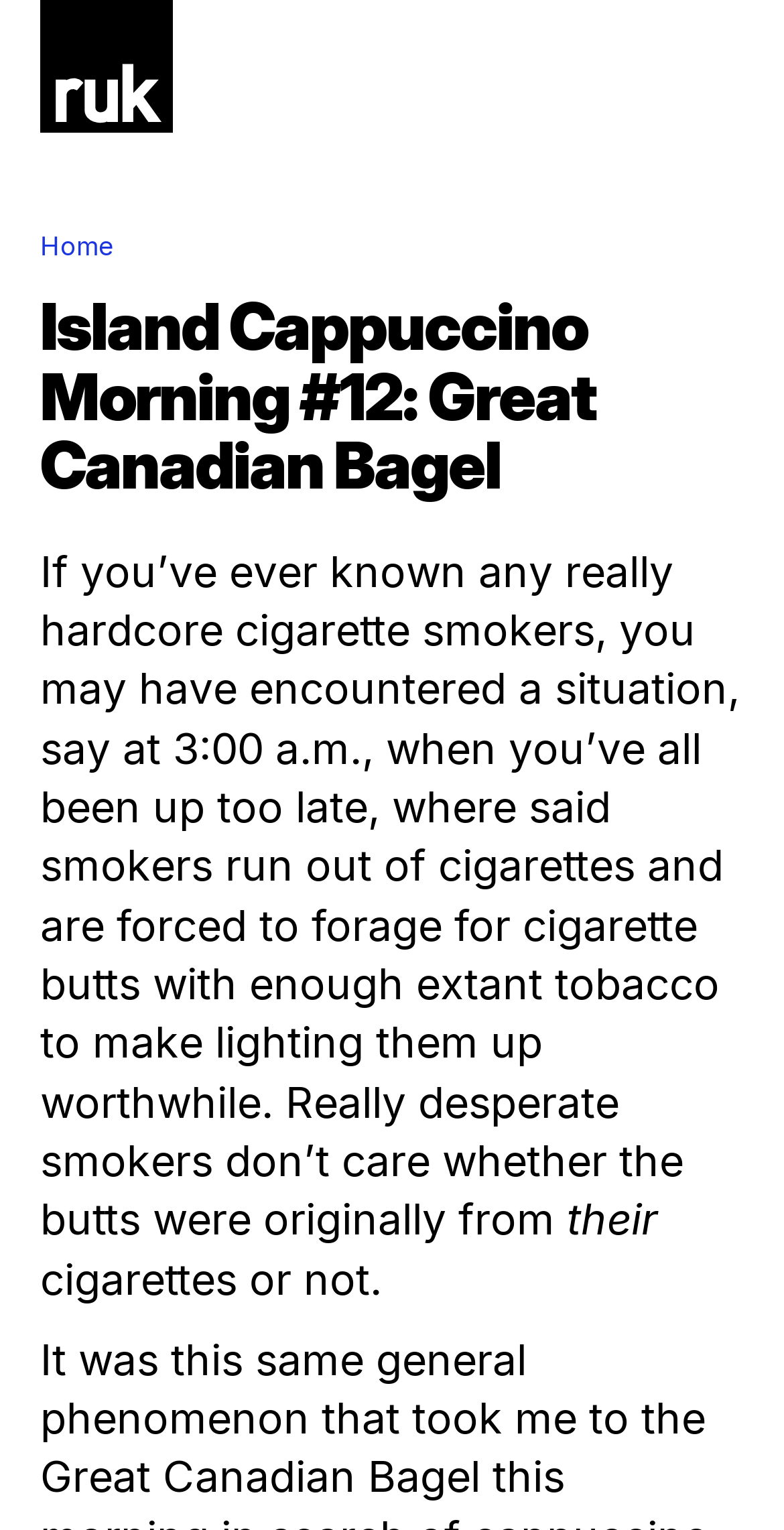How many links are in the navigation menu?
Provide a one-word or short-phrase answer based on the image.

2